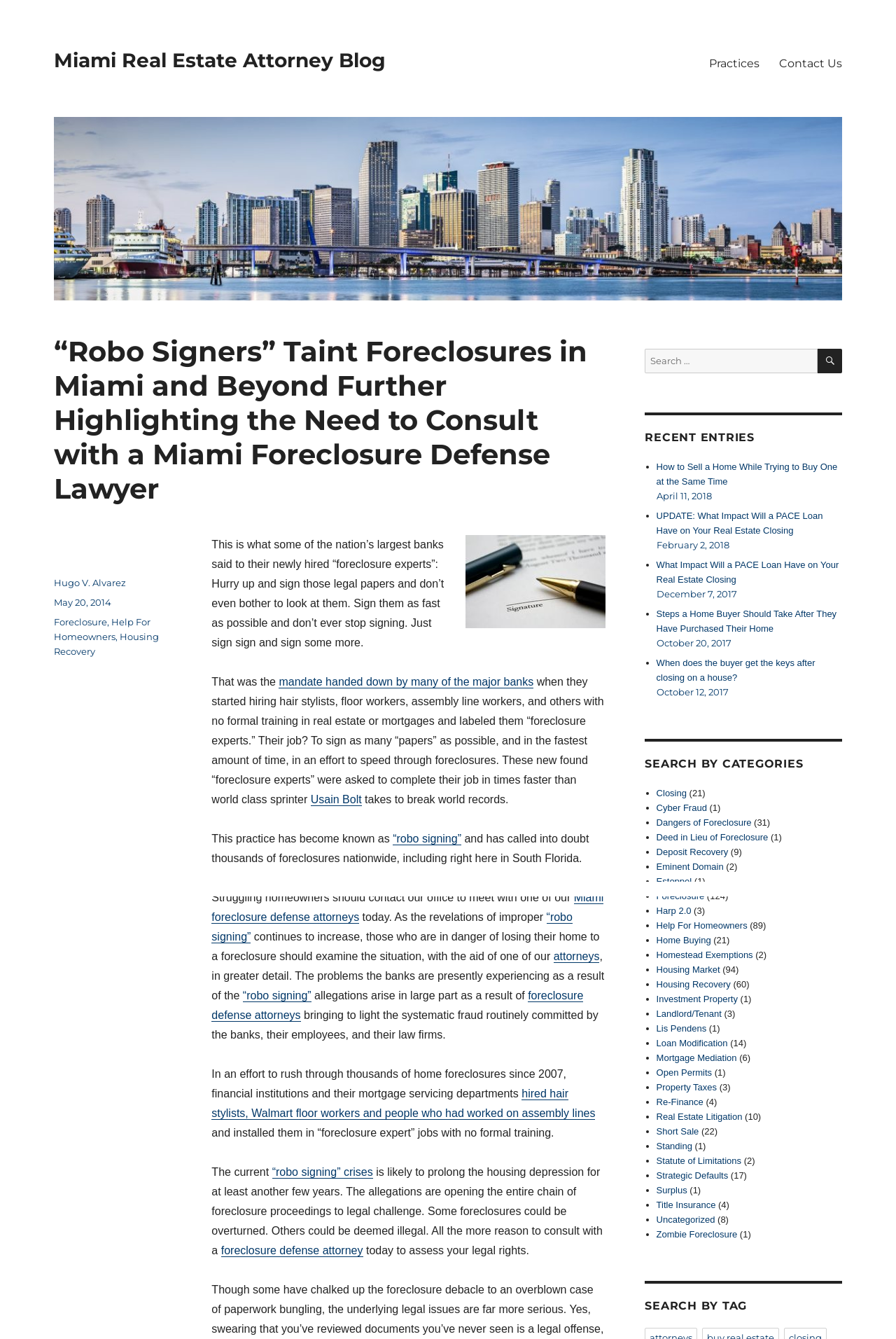Determine the bounding box for the UI element described here: "Help For Homeowners".

[0.733, 0.687, 0.834, 0.695]